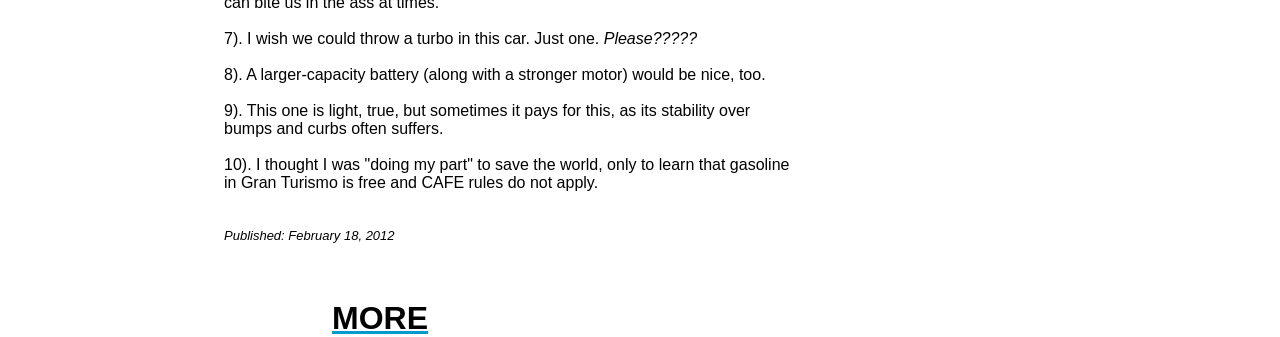What is the text of the link at the bottom of the webpage?
Answer the question with as much detail as possible.

I found the text of the link at the bottom of the webpage by looking at the link element with the text 'MORE' which is located inside a LayoutTableCell element.